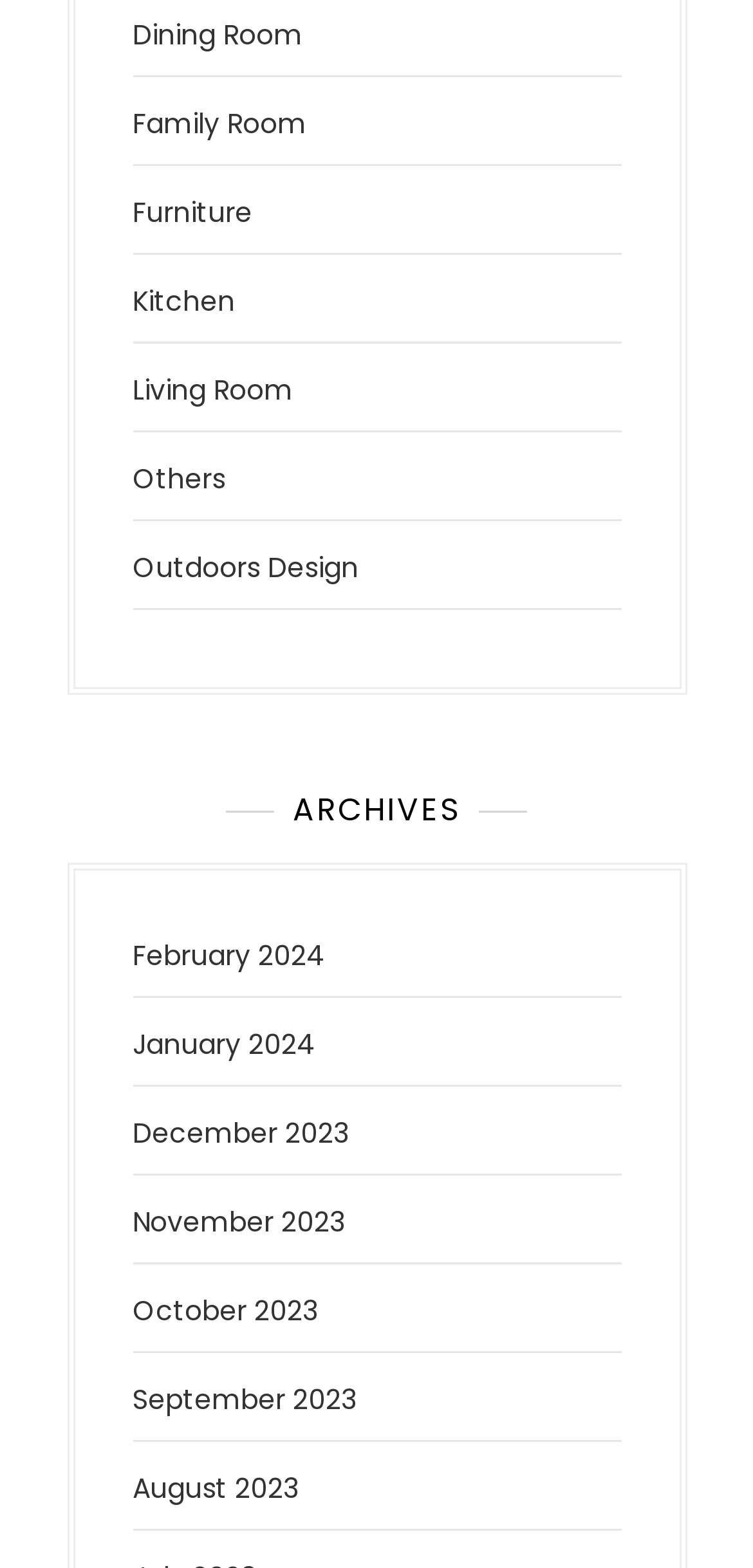Using the provided element description "Others", determine the bounding box coordinates of the UI element.

[0.176, 0.293, 0.299, 0.318]